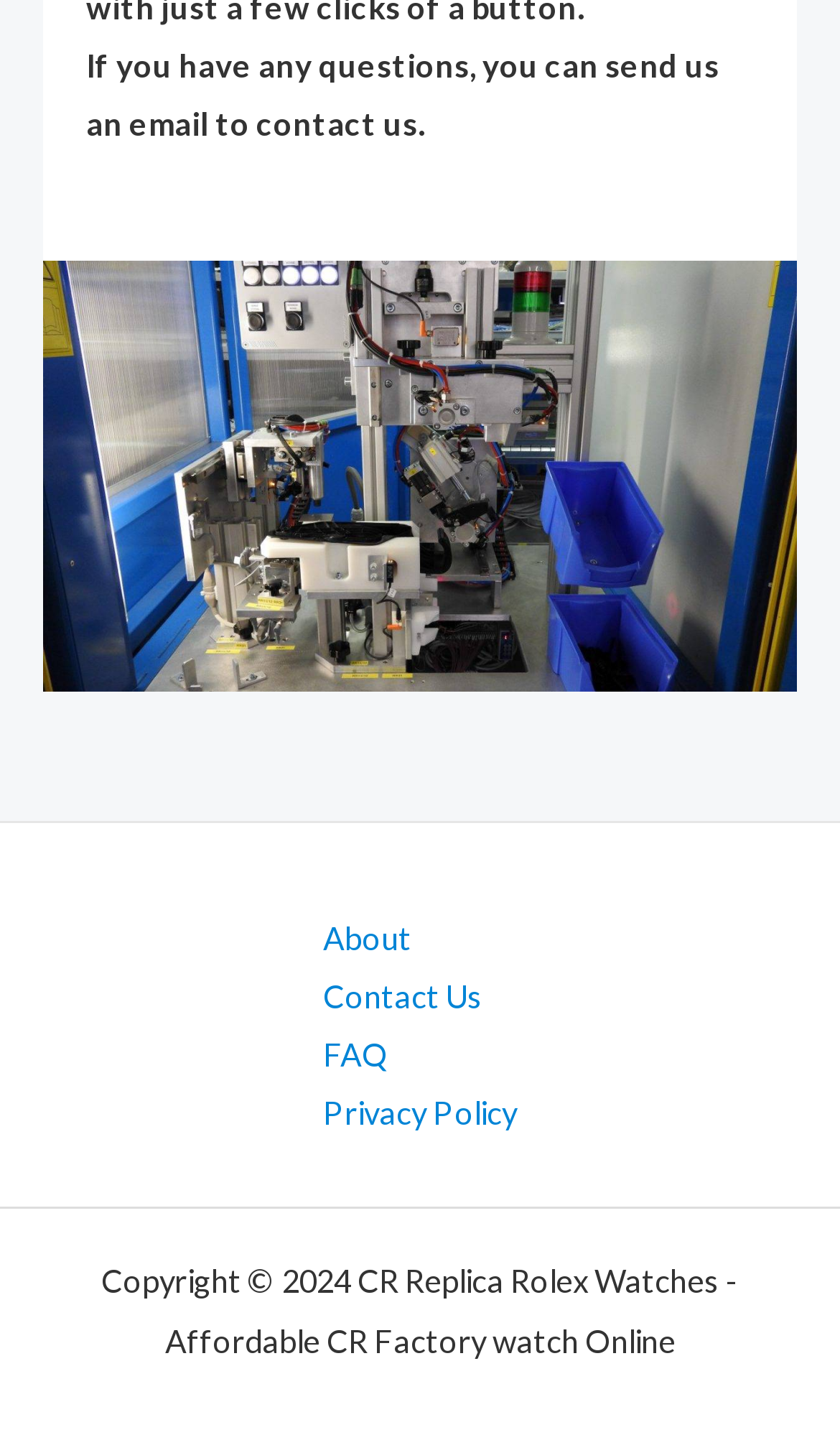What is the email address to contact the website?
Based on the image, answer the question with as much detail as possible.

The static text element at the top of the webpage mentions that if you have any questions, you can send an email to contact us, but it does not provide the actual email address.